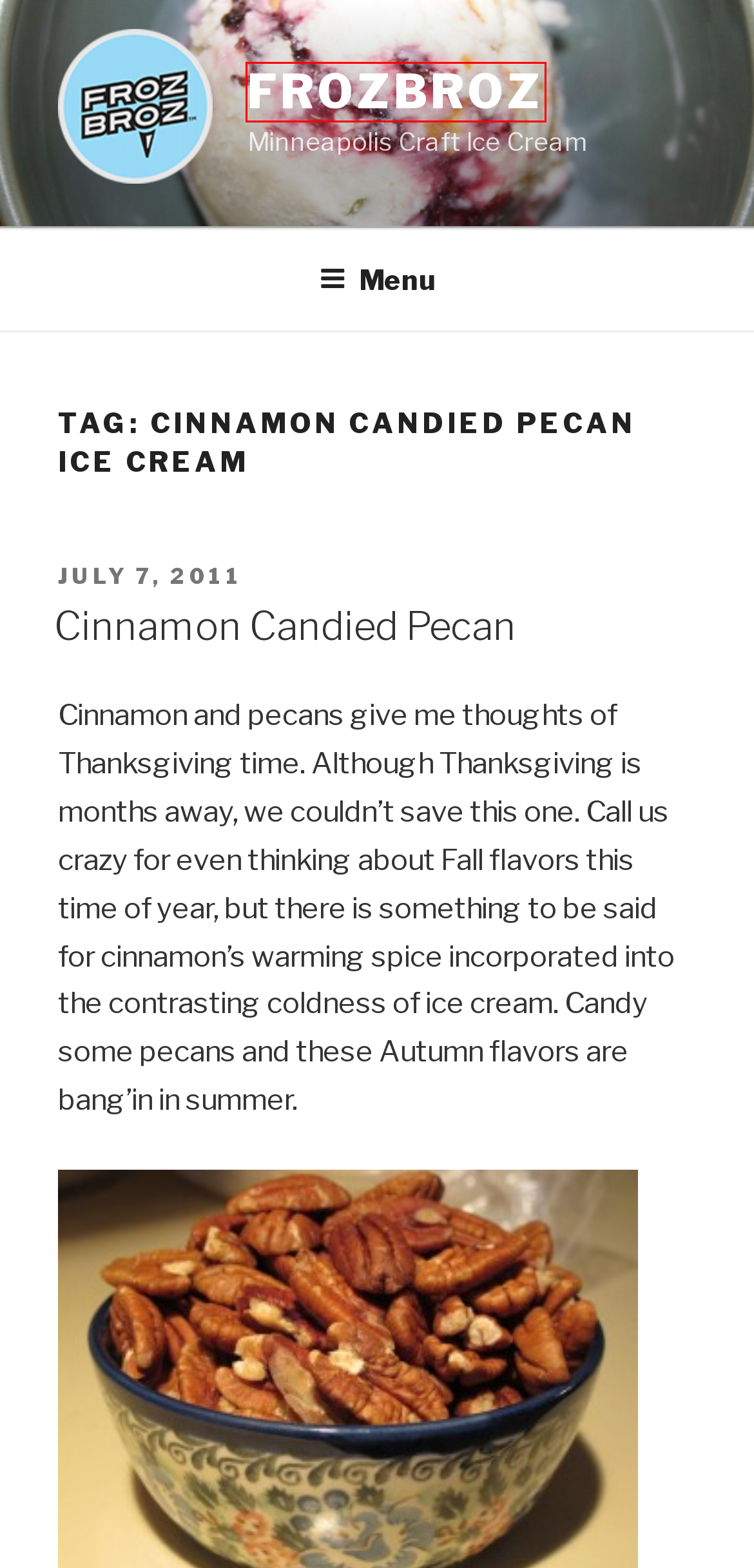Examine the screenshot of a webpage with a red bounding box around an element. Then, select the webpage description that best represents the new page after clicking the highlighted element. Here are the descriptions:
A. Cinnamon Candied Pecan – FROZBROZ
B. May 2011 – FROZBROZ
C. Coconut Popcorn – FROZBROZ
D. October 2011 – FROZBROZ
E. FROZBROZ – Minneapolis Craft Ice Cream
F. February 2015 – FROZBROZ
G. Uncategorized – FROZBROZ
H. June 2012 – FROZBROZ

E